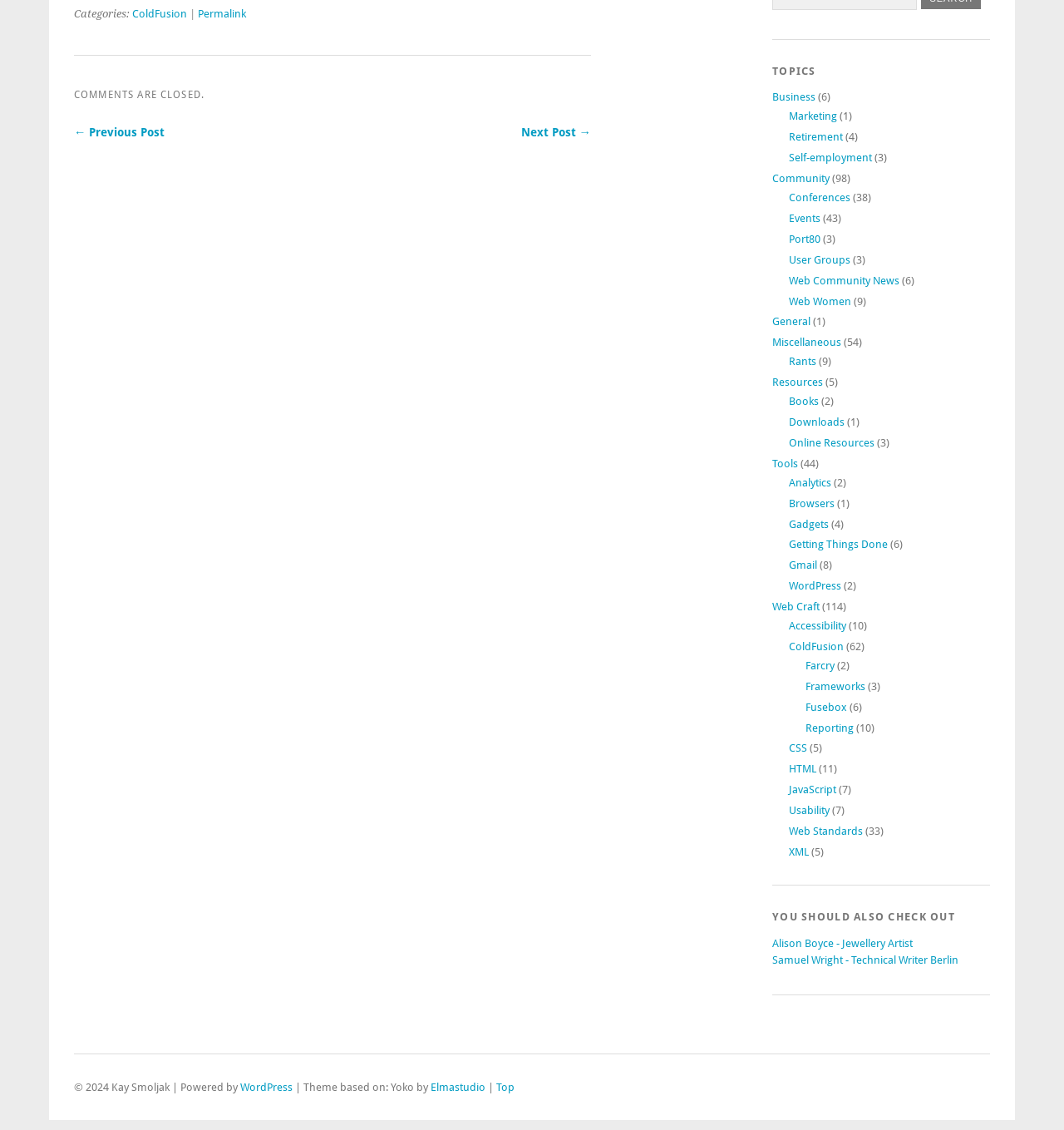Determine the bounding box coordinates of the clickable element to achieve the following action: 'Click on the 'ColdFusion' category'. Provide the coordinates as four float values between 0 and 1, formatted as [left, top, right, bottom].

[0.124, 0.007, 0.176, 0.018]